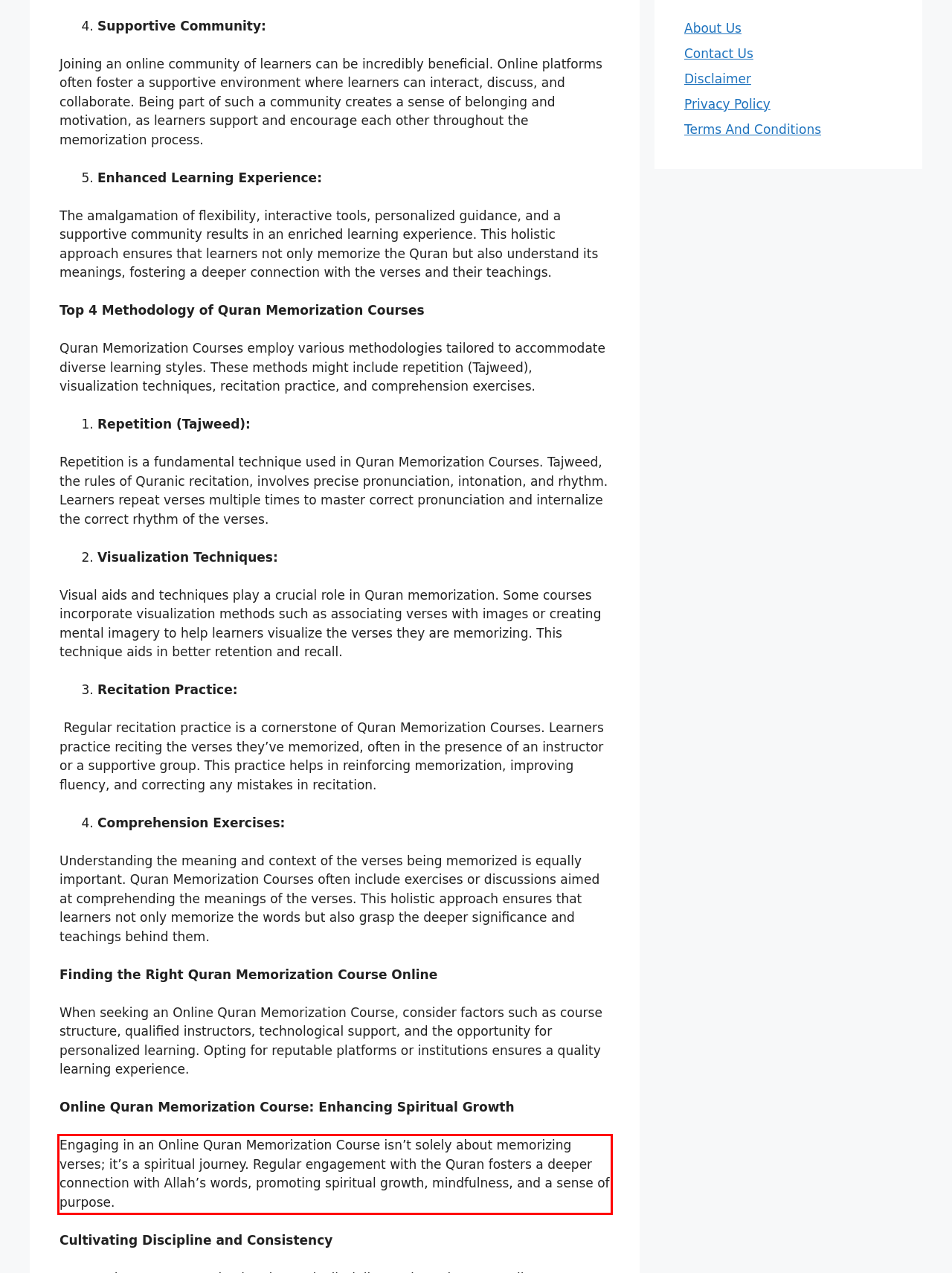Please look at the screenshot provided and find the red bounding box. Extract the text content contained within this bounding box.

Engaging in an Online Quran Memorization Course isn’t solely about memorizing verses; it’s a spiritual journey. Regular engagement with the Quran fosters a deeper connection with Allah’s words, promoting spiritual growth, mindfulness, and a sense of purpose.